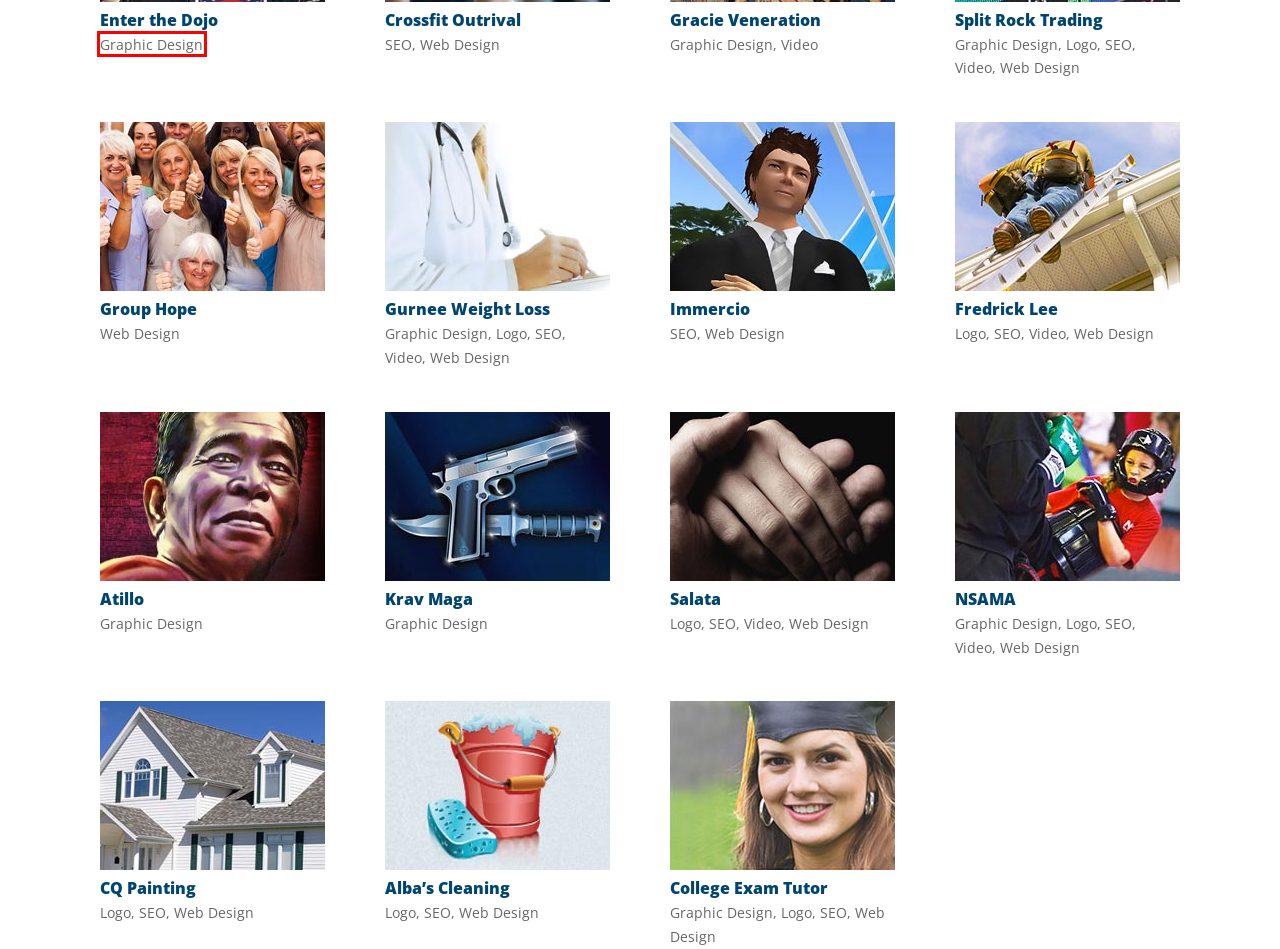Take a look at the provided webpage screenshot featuring a red bounding box around an element. Select the most appropriate webpage description for the page that loads after clicking on the element inside the red bounding box. Here are the candidates:
A. Atillo Seminar Poster | created by Logicastle
B. Weight Loss Web Design | Weight Loss Website Design
C. Ecommerce web design | E-commerce Website Design
D. Immercio | Web Design by Logicastle | Business Web Design
E. Funeral Home Web Design | Funeral Website Design
F. Painting Company Website Design | Painting Web Design
G. Graphic Design Archives - Chicago Web Design | Logicastle
H. Logo Archives - Chicago Web Design | Logicastle

G